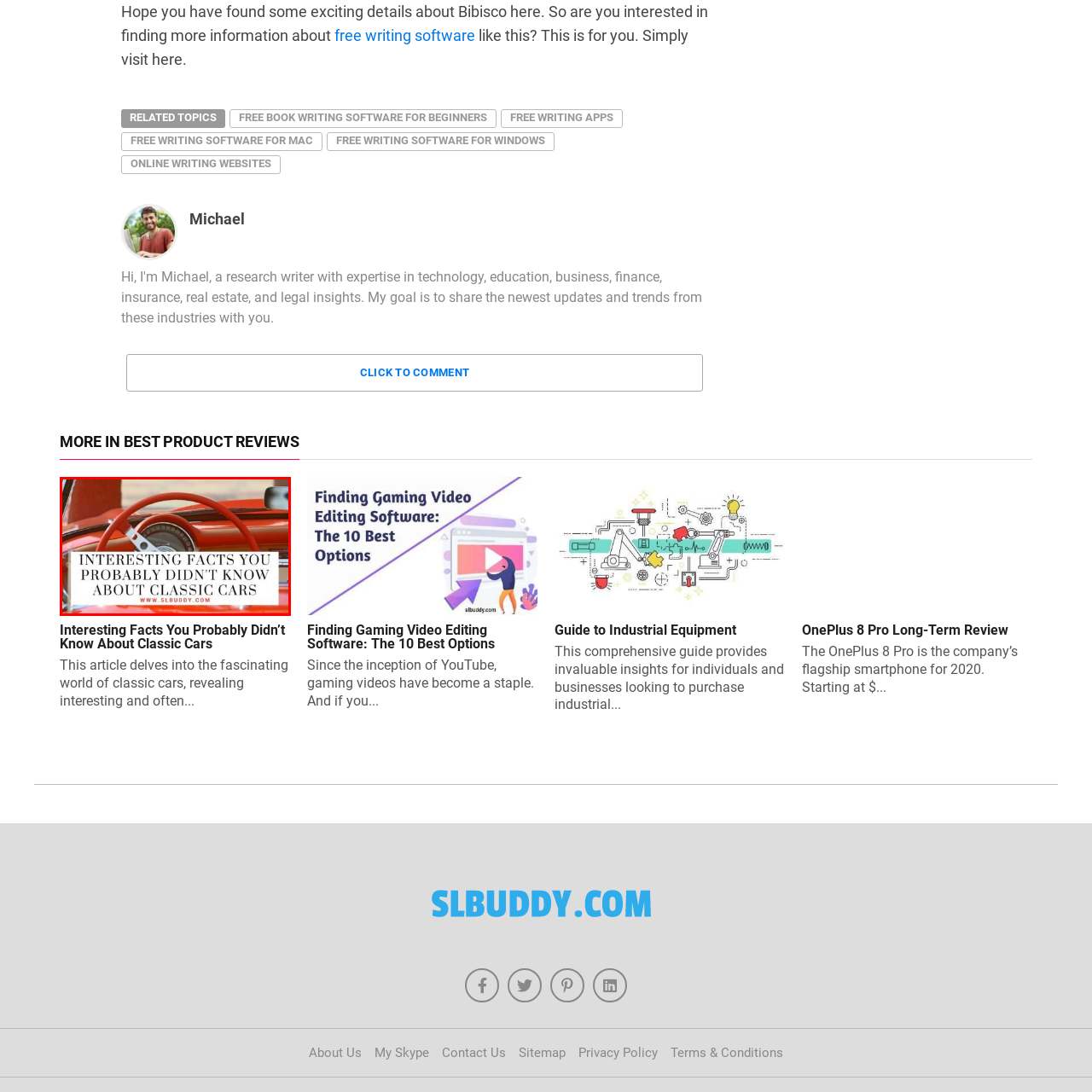Detail the contents of the image within the red outline in an elaborate manner.

The image features a vibrant red interior of a classic car, showcasing a close-up of the steering wheel and dashboard. The steering wheel, adorned with chrome accents, captures the essence of vintage automotive design. Below the image, bold text reads: "Interesting Facts You Probably Didn't Know About Classic Cars," inviting viewers to explore the intriguing aspects of classic automobiles. The text prominently displays the source, "www.slbuddy.com," hinting at additional information available on the topic. This captivating visual serves to pique the interest of car enthusiasts and those curious about automotive history.